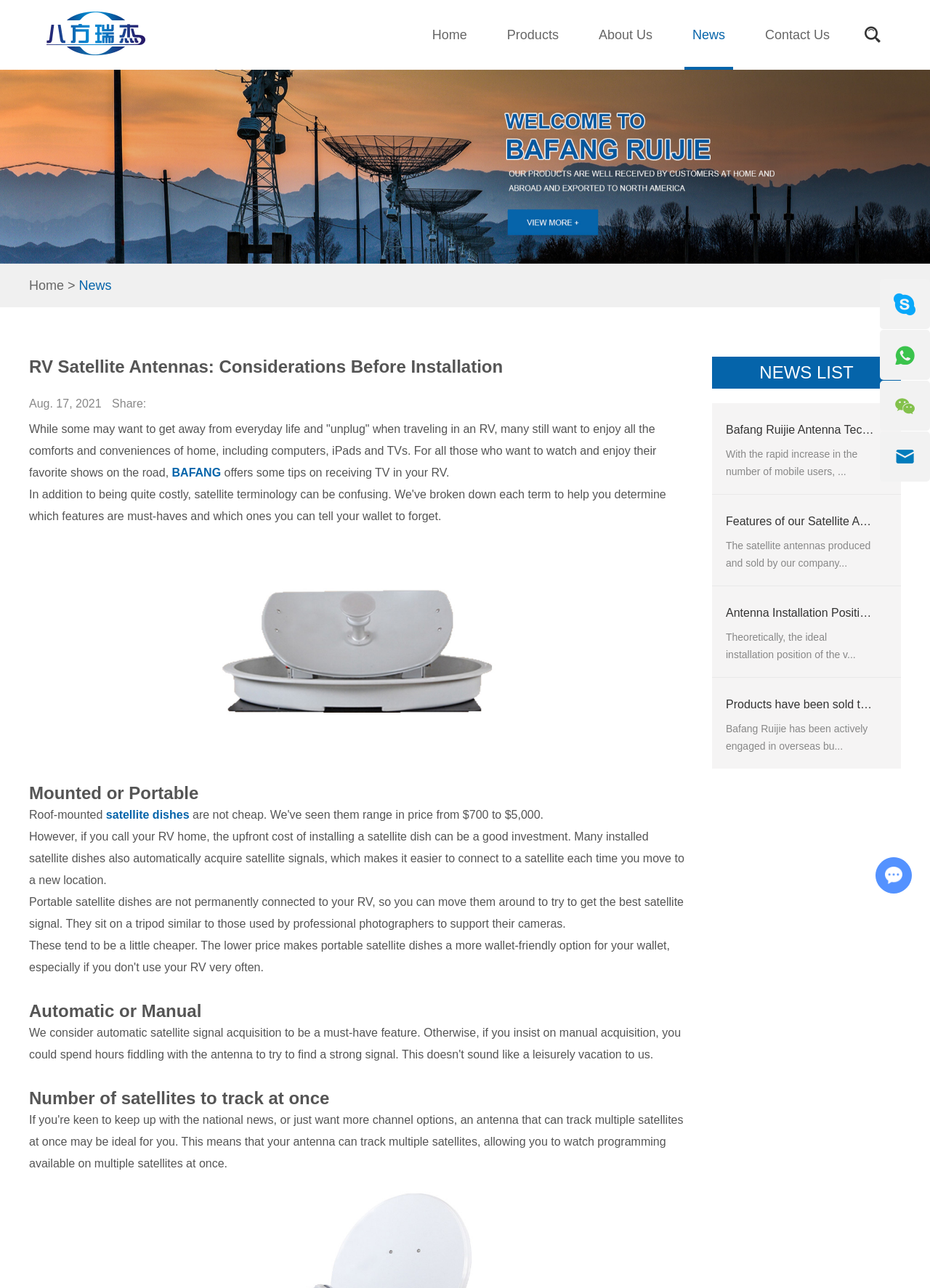Please examine the image and provide a detailed answer to the question: What type of satellite dish is shown in the image?

The image shows a RJCZ-380-C automatic satellite TV dish for RV that can point to the TV satellite itself, which is an automatic satellite dish.